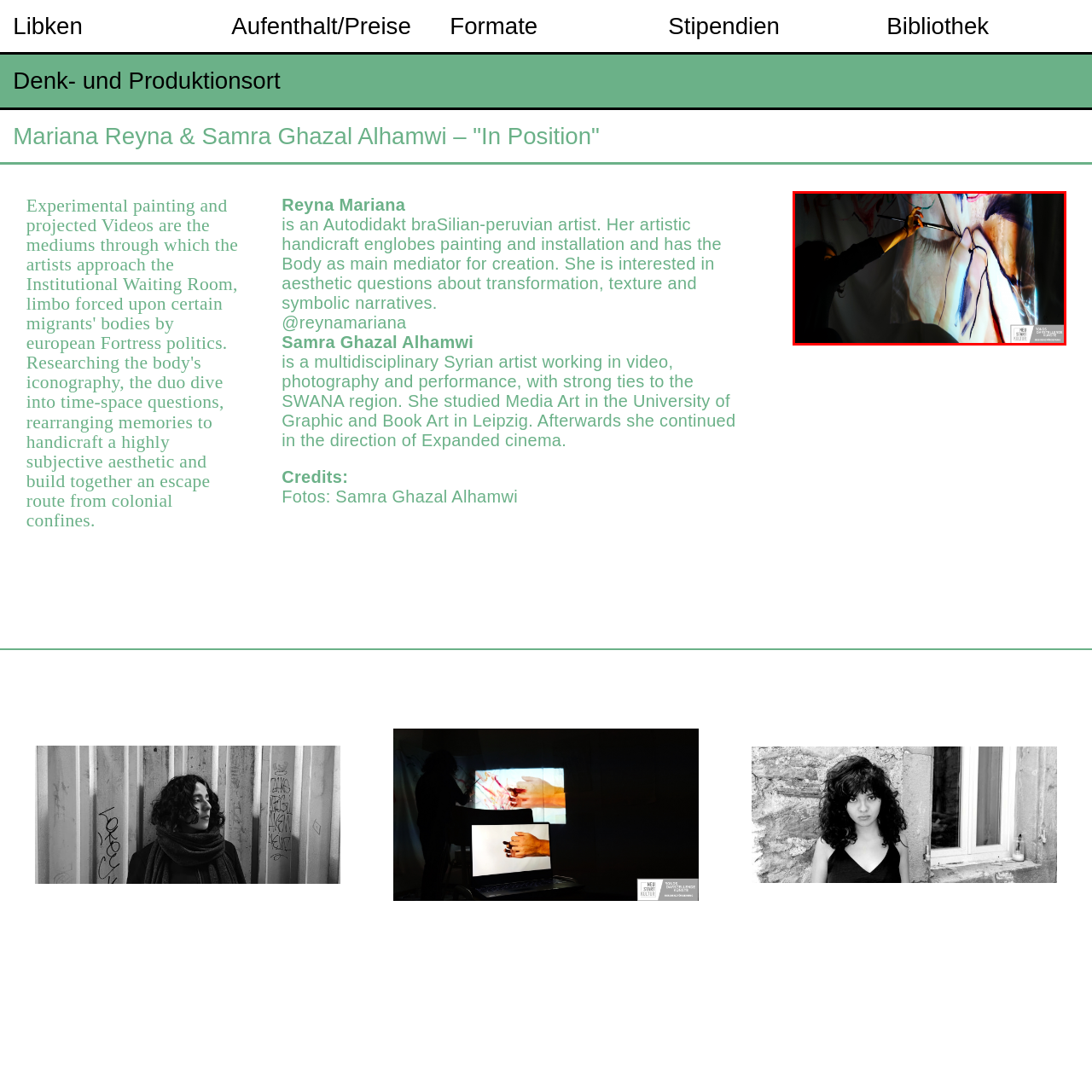Direct your attention to the image encased in a red frame, What is showcased on the large canvas? Please answer in one word or a brief phrase.

Vivid colors and intricate lines